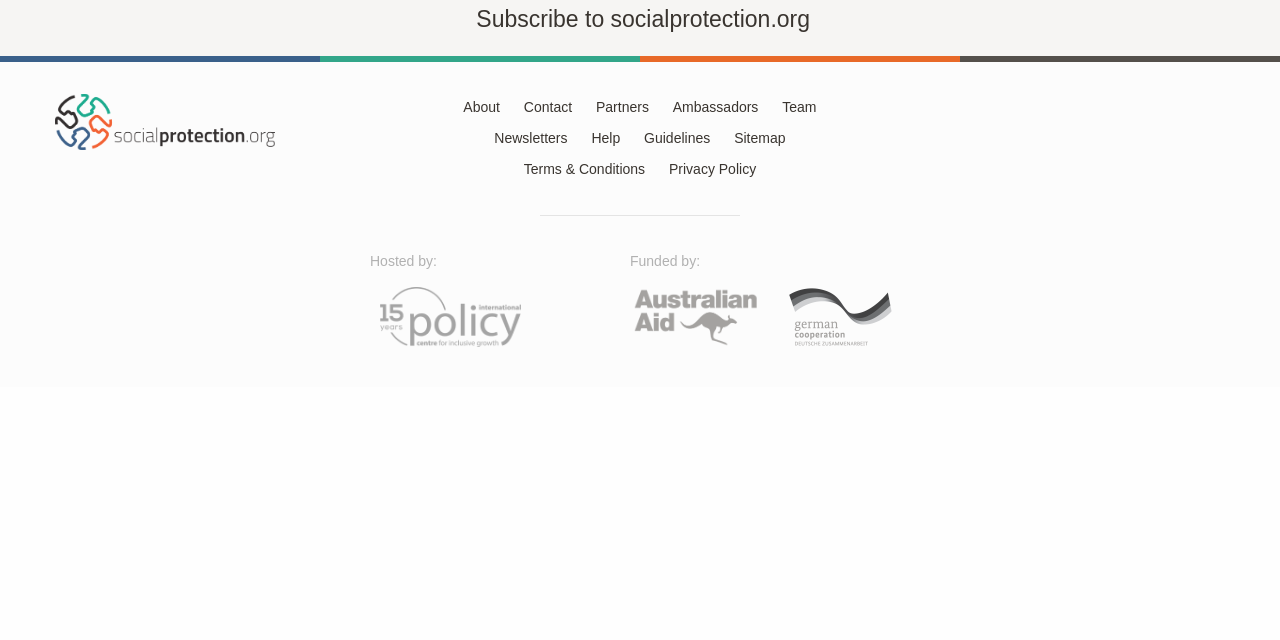Given the element description Help, predict the bounding box coordinates for the UI element in the webpage screenshot. The format should be (top-left x, top-left y, bottom-right x, bottom-right y), and the values should be between 0 and 1.

[0.454, 0.192, 0.492, 0.241]